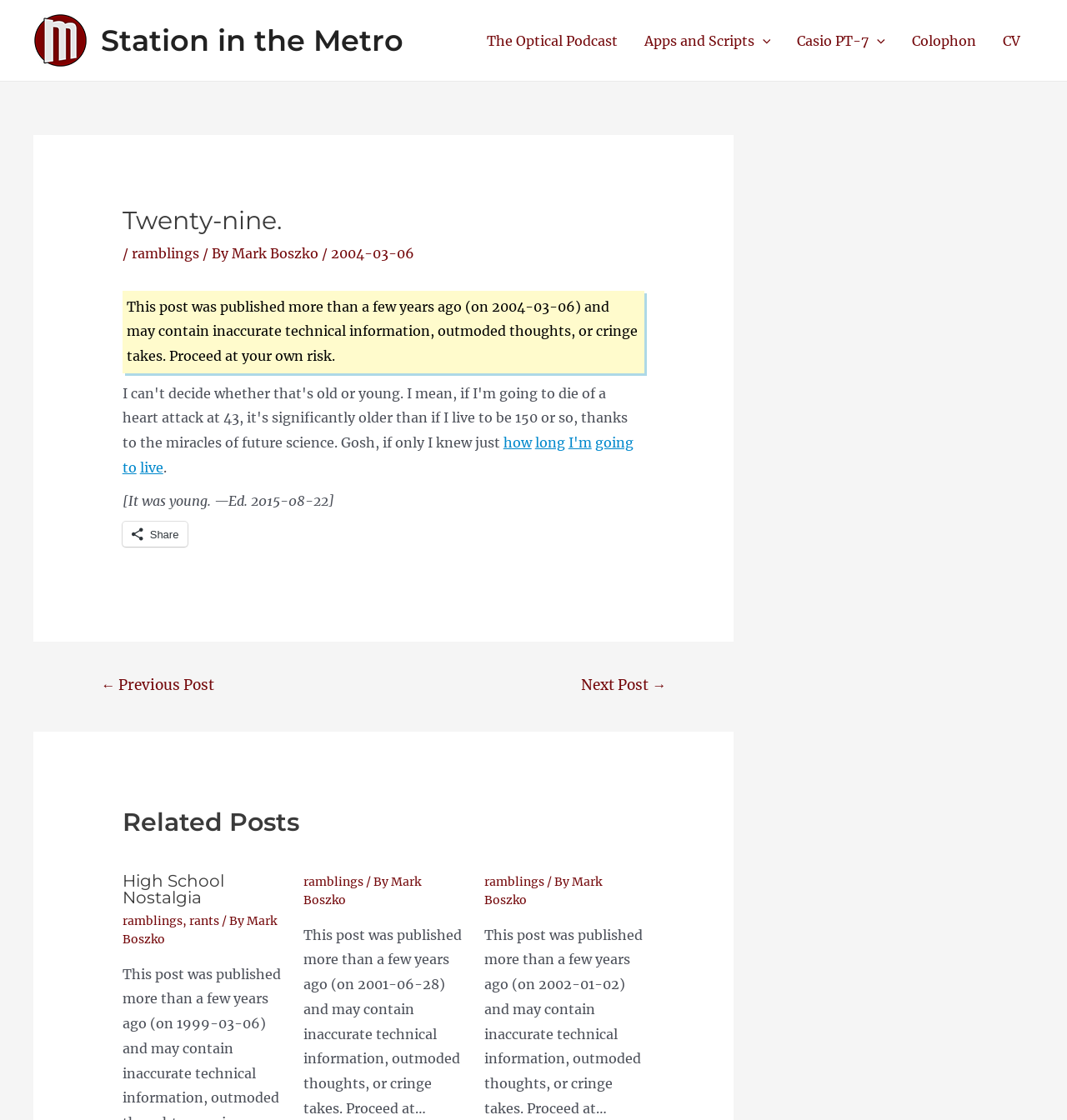Locate the bounding box coordinates of the element that needs to be clicked to carry out the instruction: "Toggle the 'Apps and Scripts Menu'". The coordinates should be given as four float numbers ranging from 0 to 1, i.e., [left, top, right, bottom].

[0.591, 0.01, 0.735, 0.062]